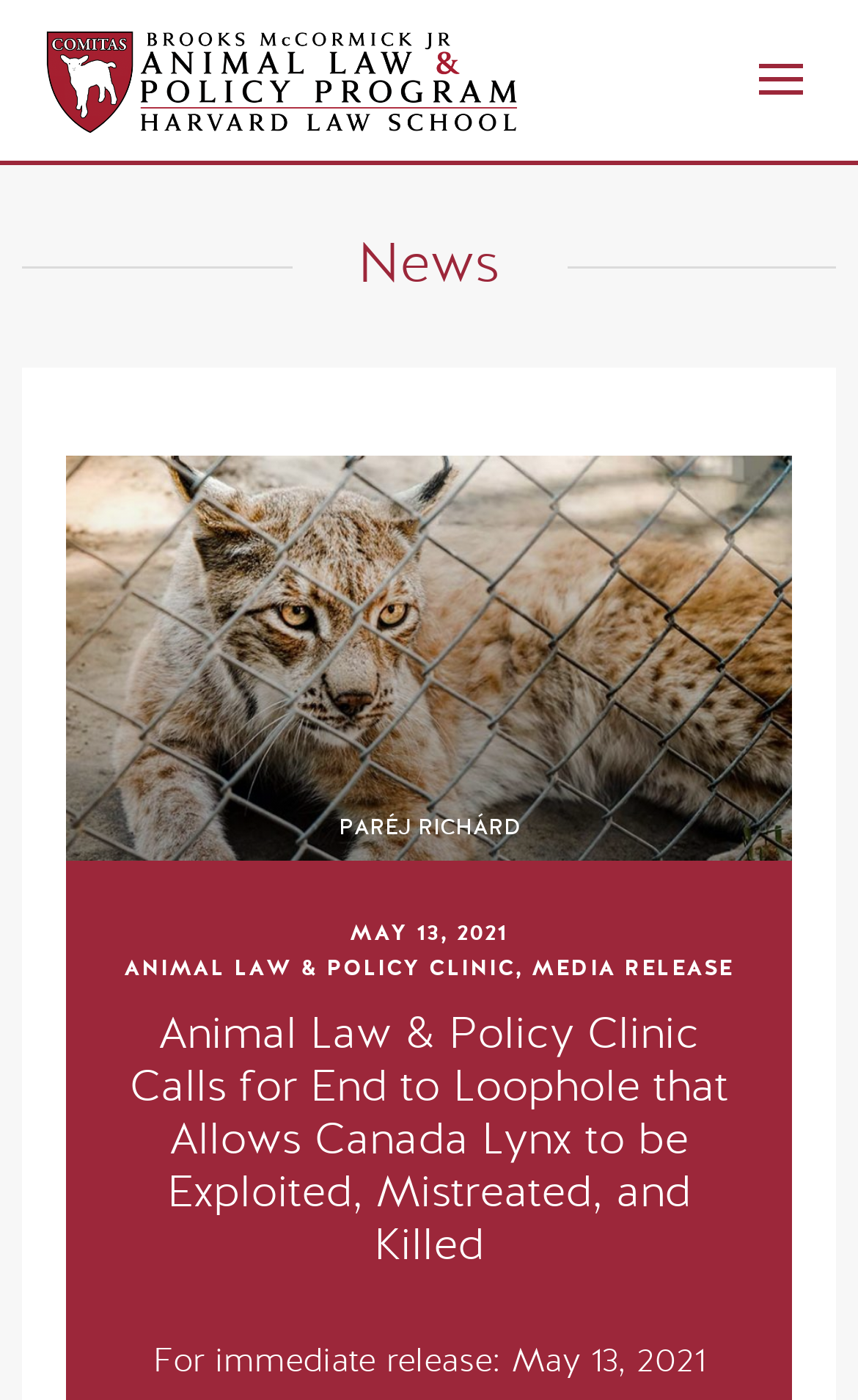Respond to the question with just a single word or phrase: 
What is the topic of the media release?

Canada Lynx